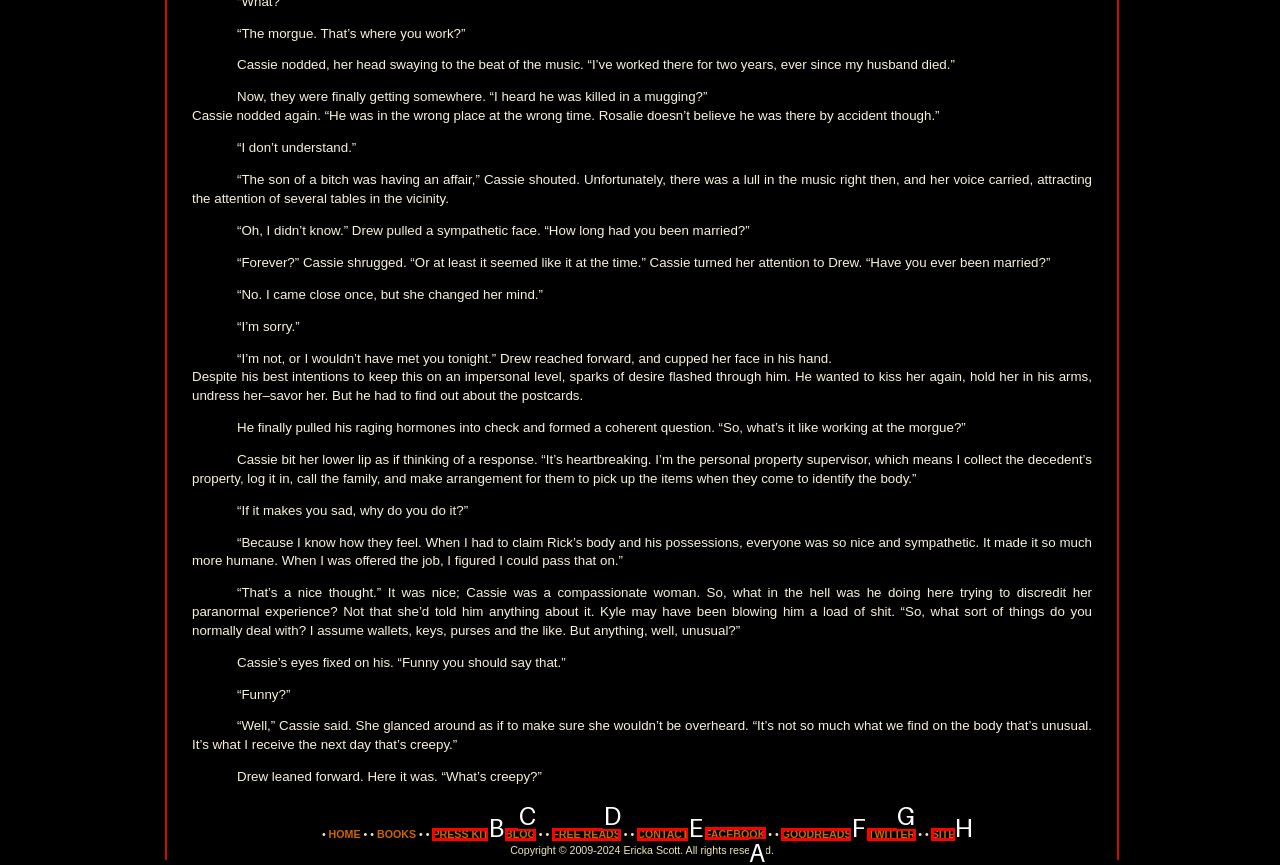Tell me the letter of the UI element I should click to accomplish the task: Click FACEBOOK based on the choices provided in the screenshot.

A